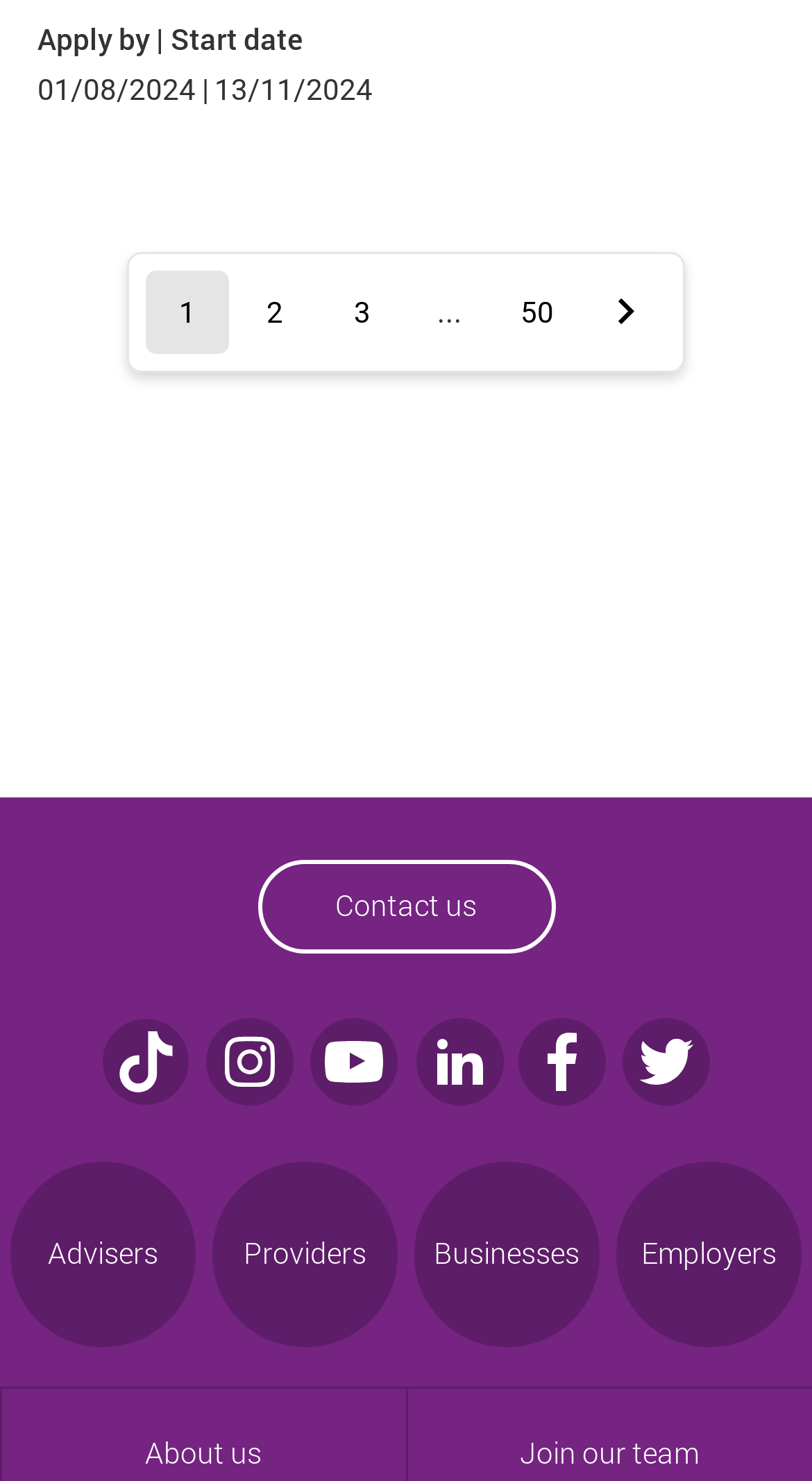Please determine the bounding box coordinates of the area that needs to be clicked to complete this task: 'Contact us'. The coordinates must be four float numbers between 0 and 1, formatted as [left, top, right, bottom].

[0.317, 0.58, 0.683, 0.643]